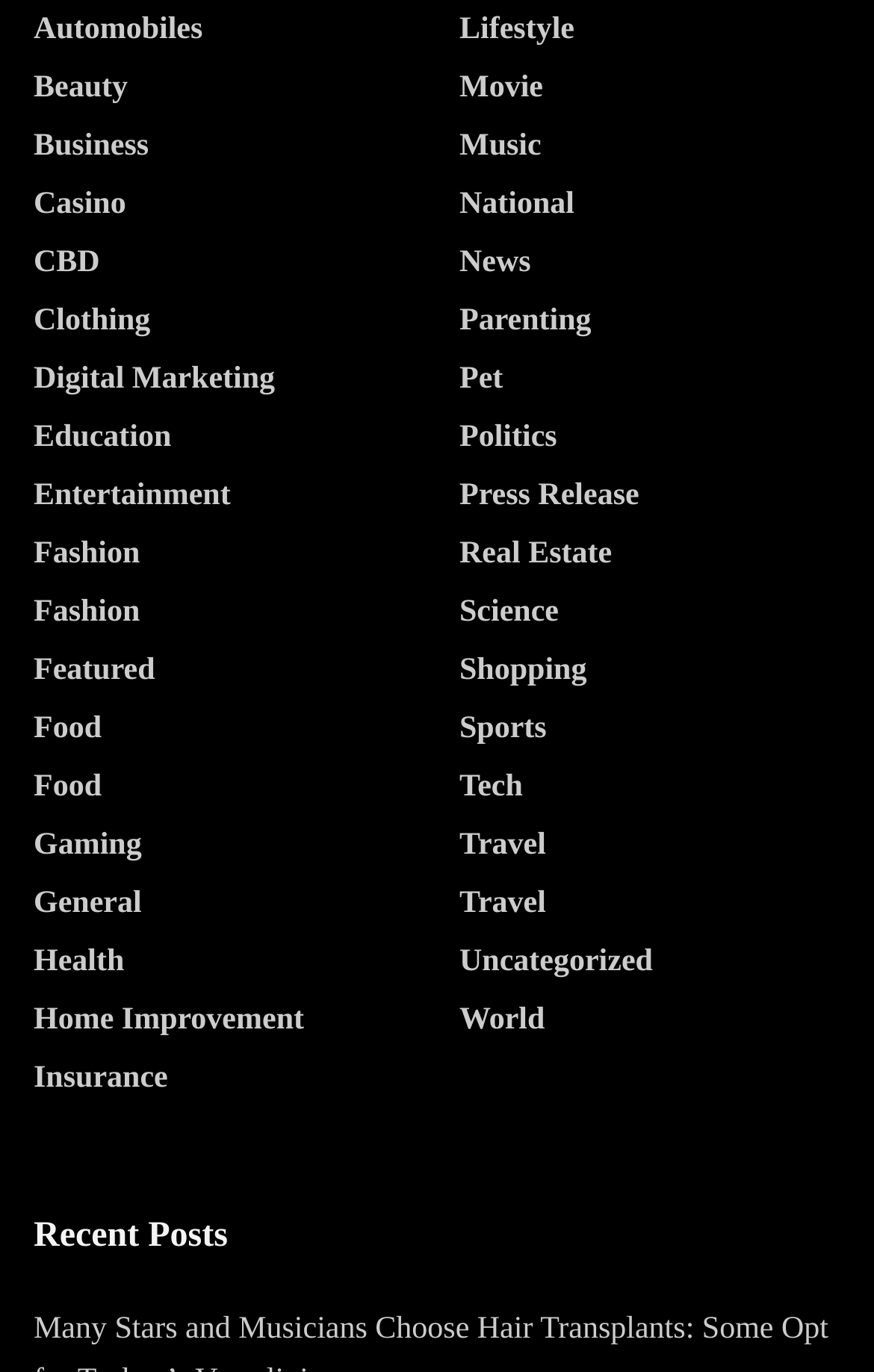Are there any duplicate categories listed?
Answer the question based on the image using a single word or a brief phrase.

Yes